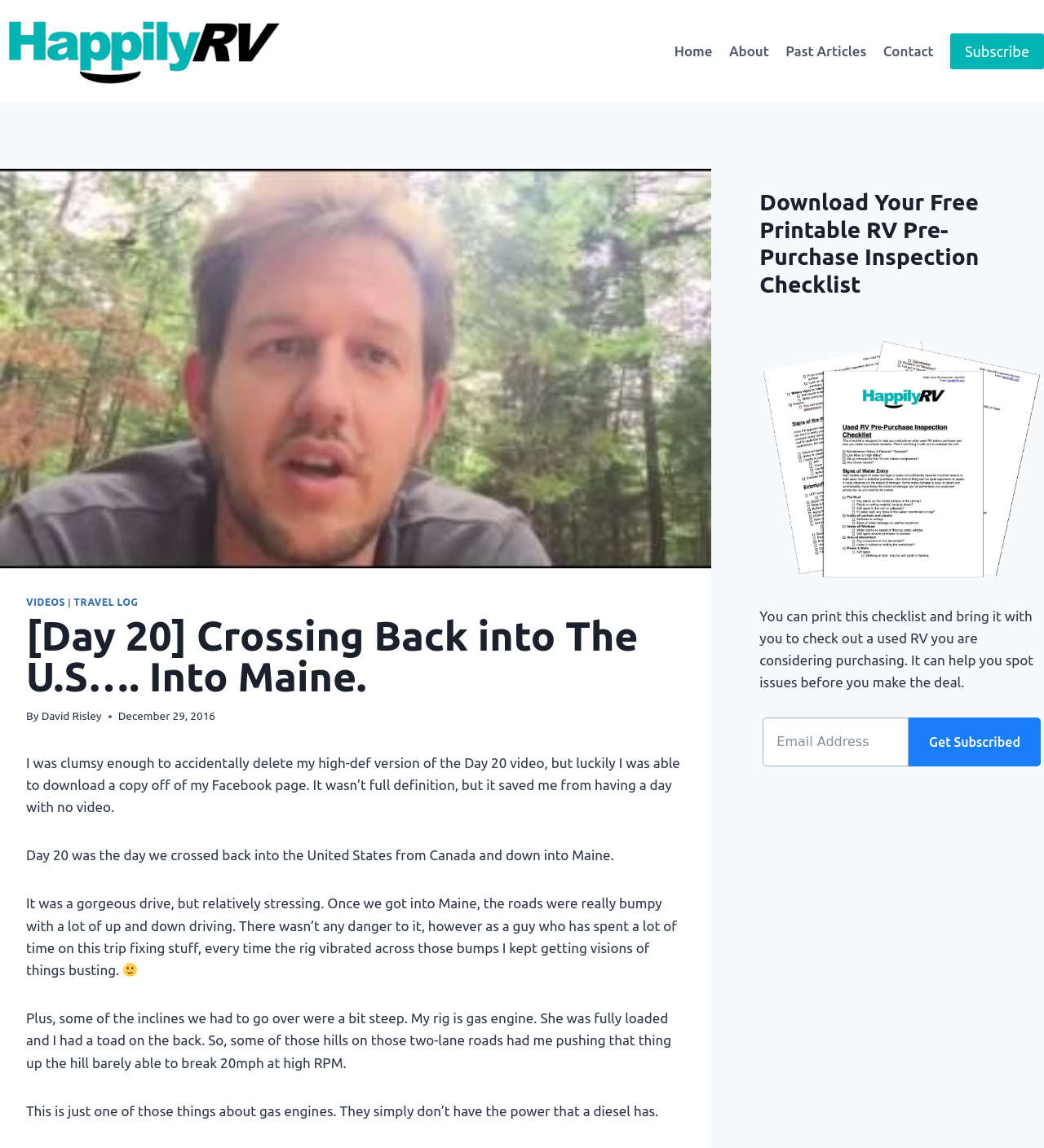Locate the bounding box coordinates of the item that should be clicked to fulfill the instruction: "Learn more about 'What Makes ISG stand Out'".

None